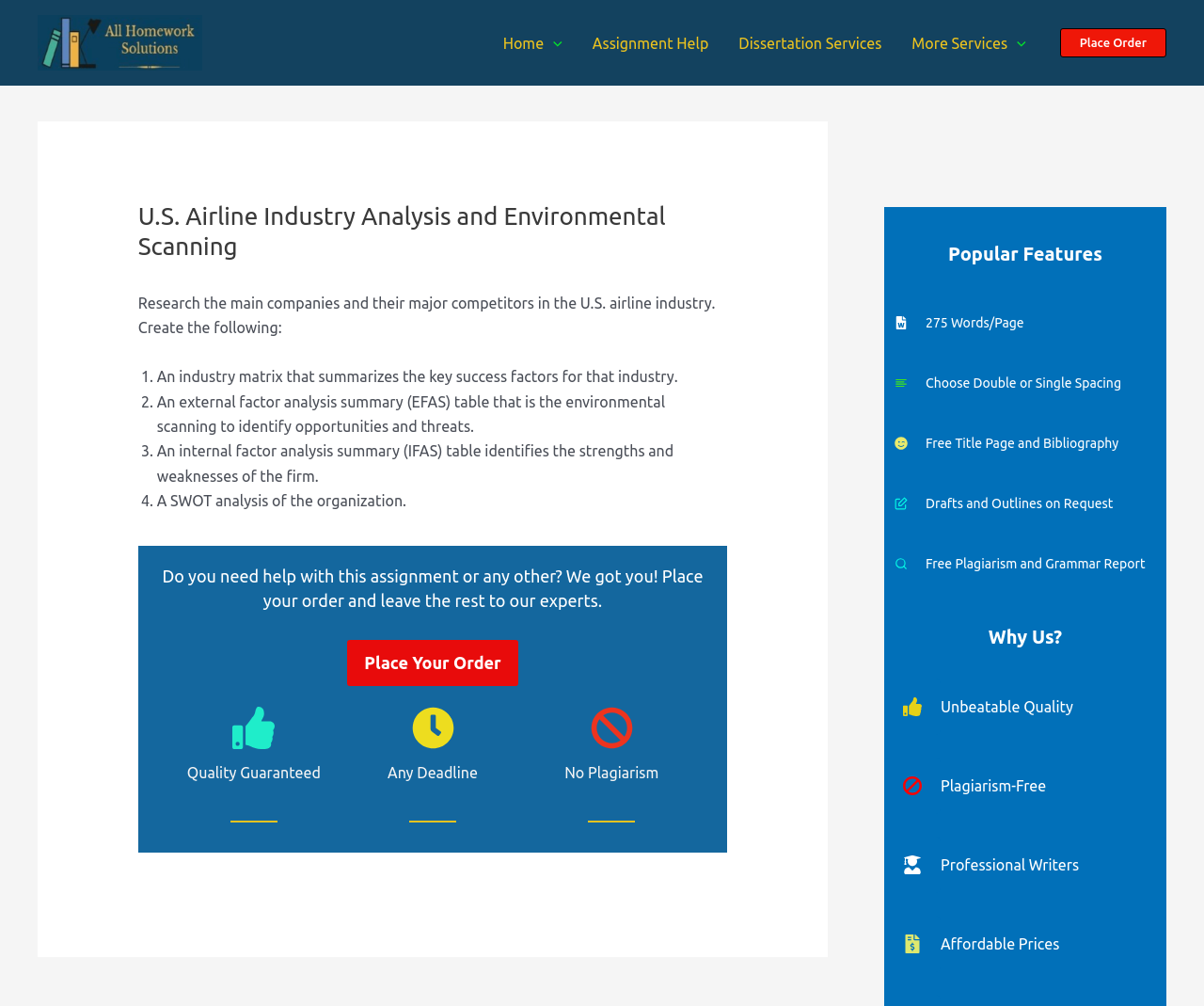What is the benefit of using this service?
From the screenshot, supply a one-word or short-phrase answer.

Quality Guaranteed